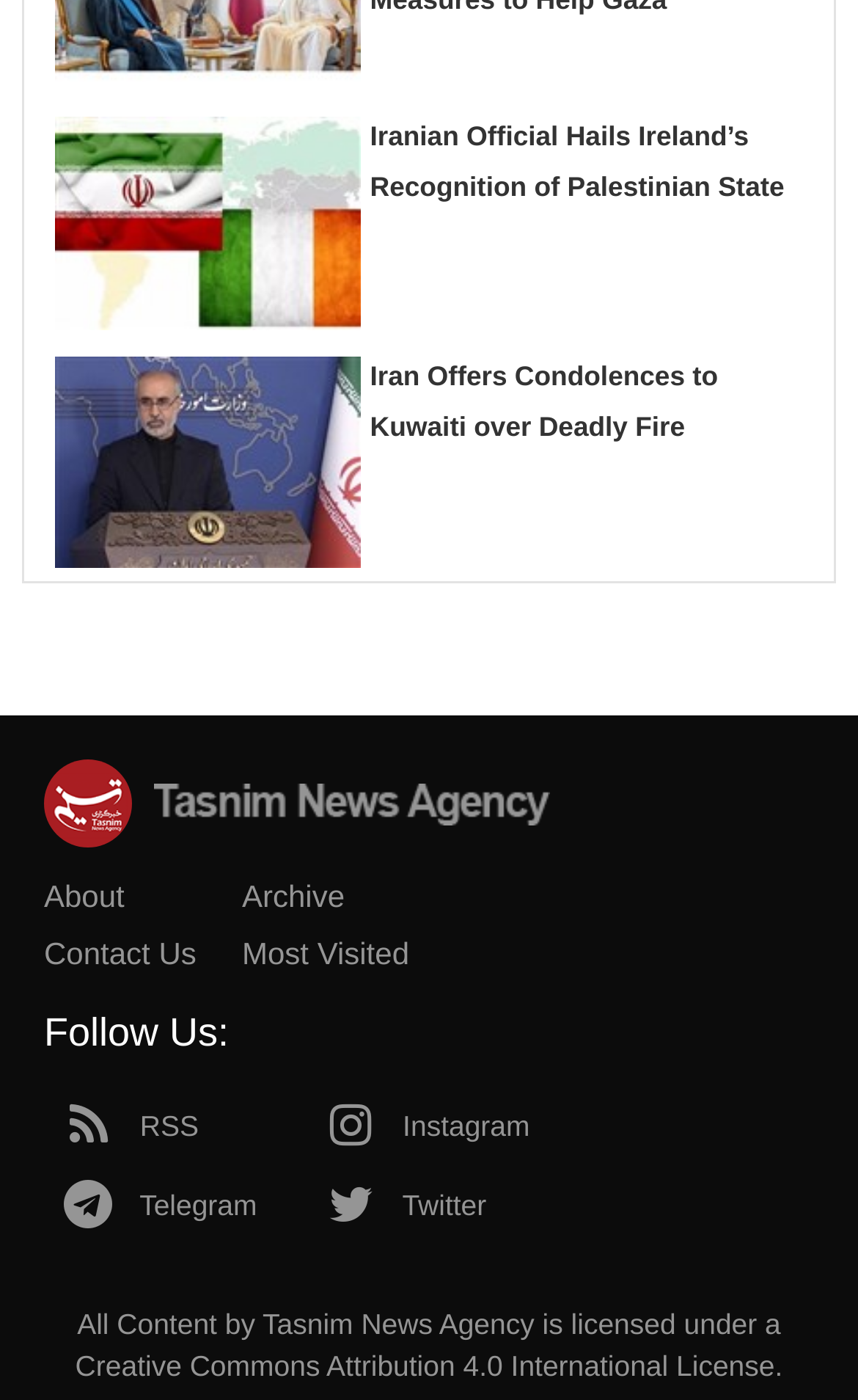Based on the element description "Tasnim News Agency", predict the bounding box coordinates of the UI element.

[0.306, 0.935, 0.623, 0.958]